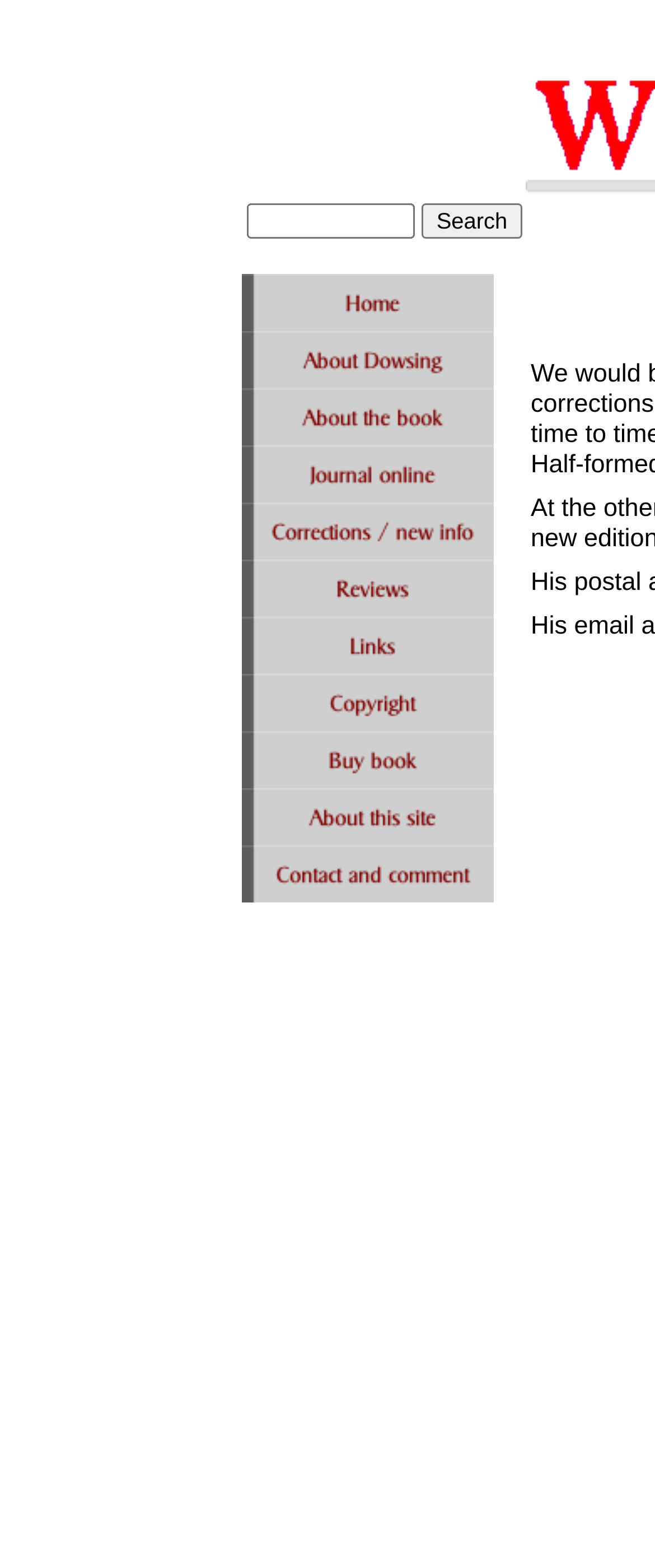Please identify the bounding box coordinates of the clickable area that will fulfill the following instruction: "buy the book". The coordinates should be in the format of four float numbers between 0 and 1, i.e., [left, top, right, bottom].

[0.369, 0.489, 0.754, 0.507]